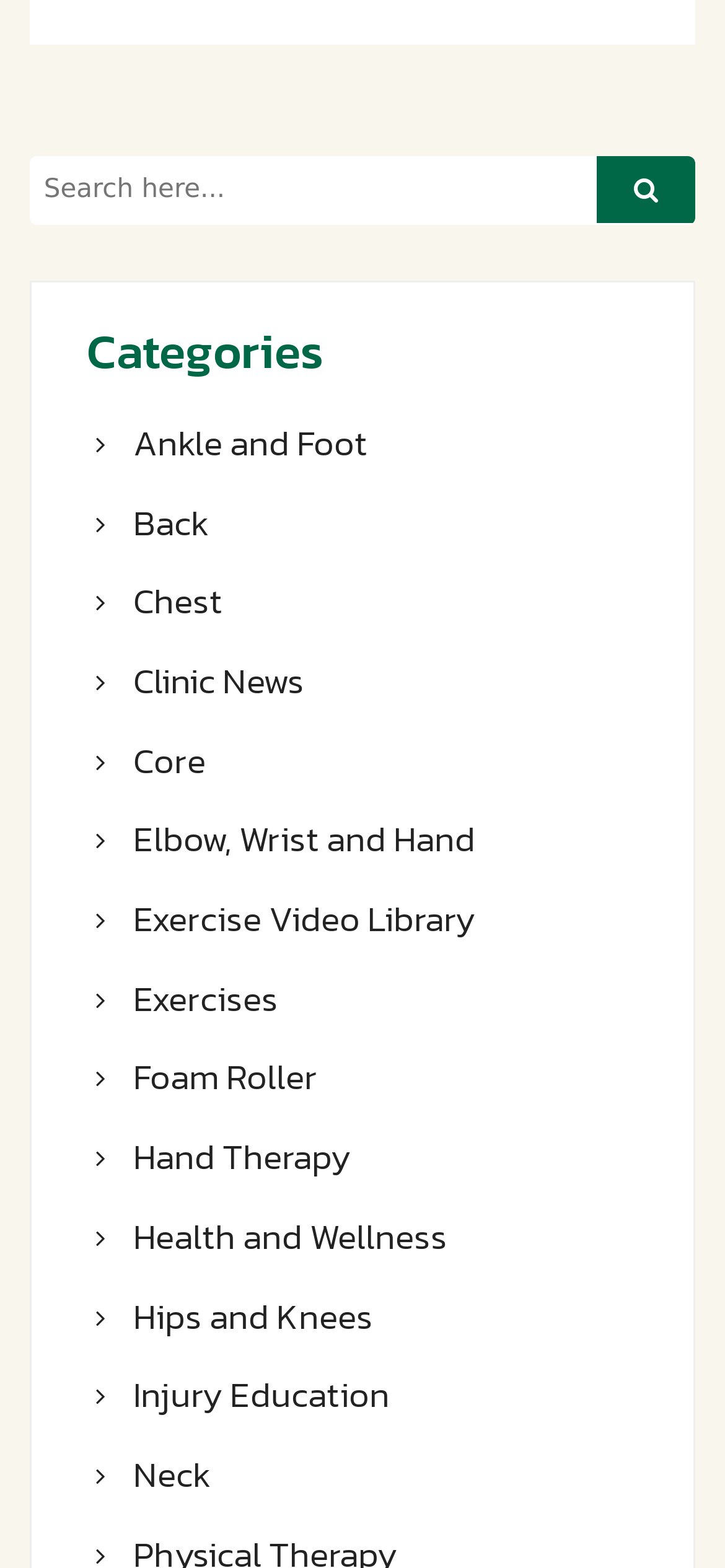Find and provide the bounding box coordinates for the UI element described here: "Injury Education". The coordinates should be given as four float numbers between 0 and 1: [left, top, right, bottom].

[0.119, 0.877, 0.881, 0.907]